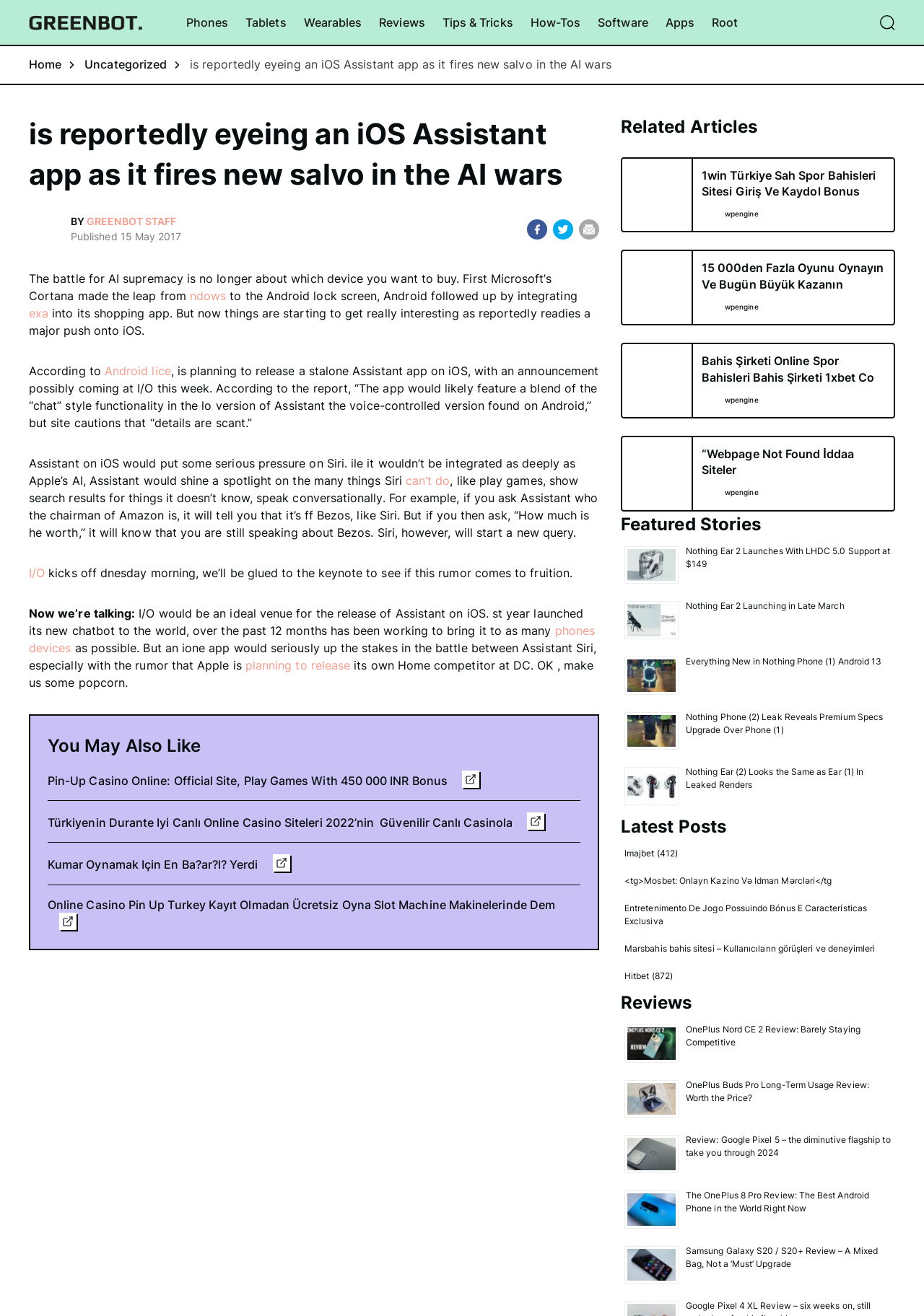How many images are there in the 'Featured Stories' section?
Answer with a single word or phrase by referring to the visual content.

4